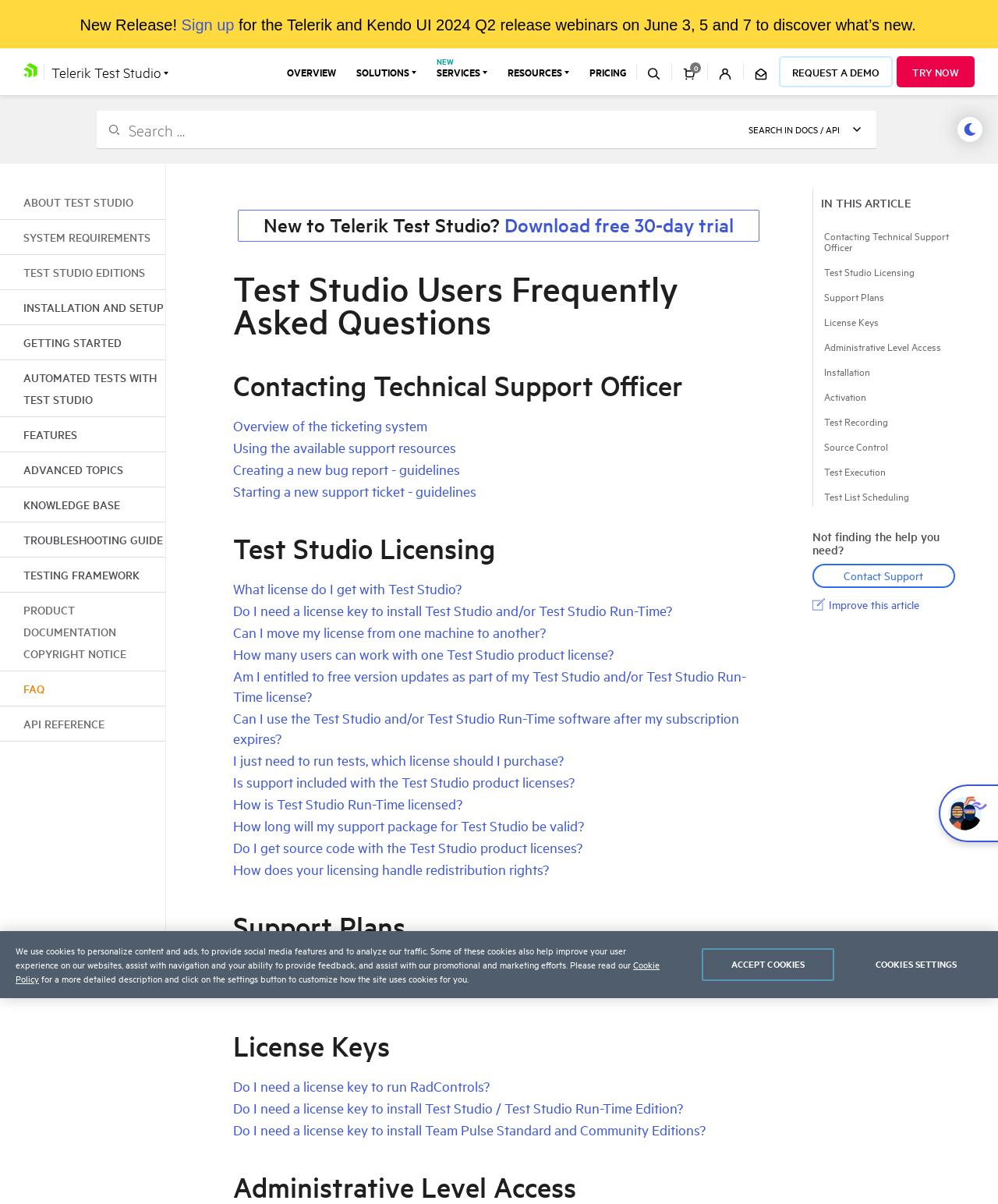Identify the coordinates of the bounding box for the element described below: "aria-label="Open feedback form"". Return the coordinates as four float numbers between 0 and 1: [left, top, right, bottom].

[0.95, 0.659, 0.989, 0.692]